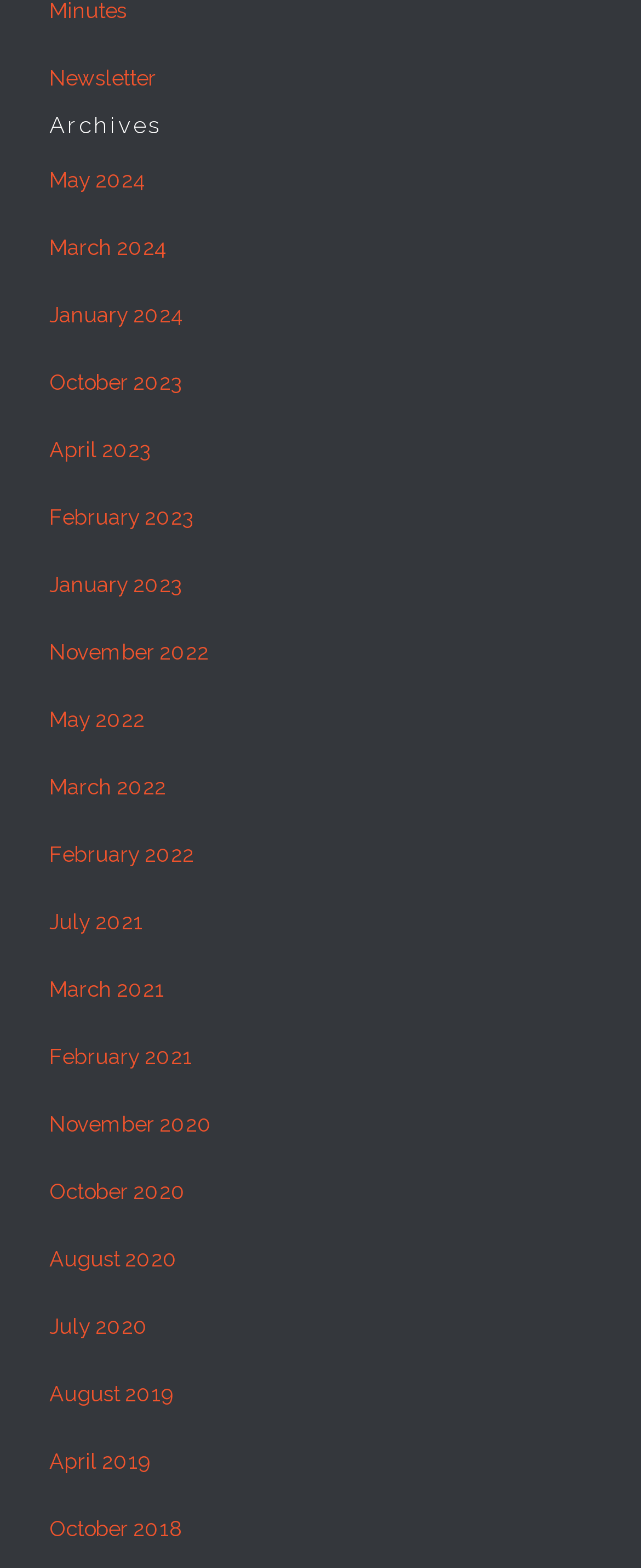What is the category of the 'Archives' section?
Give a one-word or short phrase answer based on the image.

Blog posts